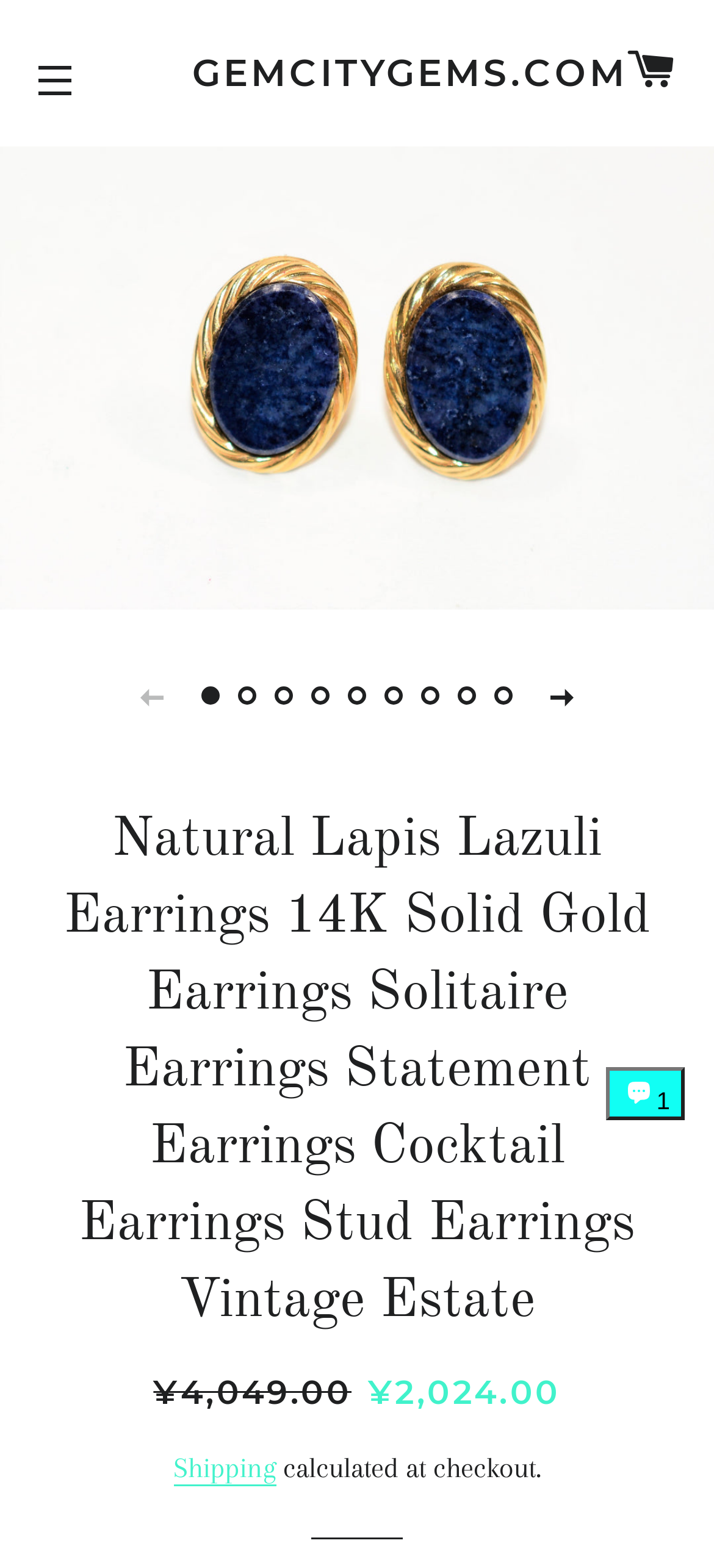From the element description: "aria-label="Next slide"", extract the bounding box coordinates of the UI element. The coordinates should be expressed as four float numbers between 0 and 1, in the order [left, top, right, bottom].

[0.731, 0.418, 0.844, 0.469]